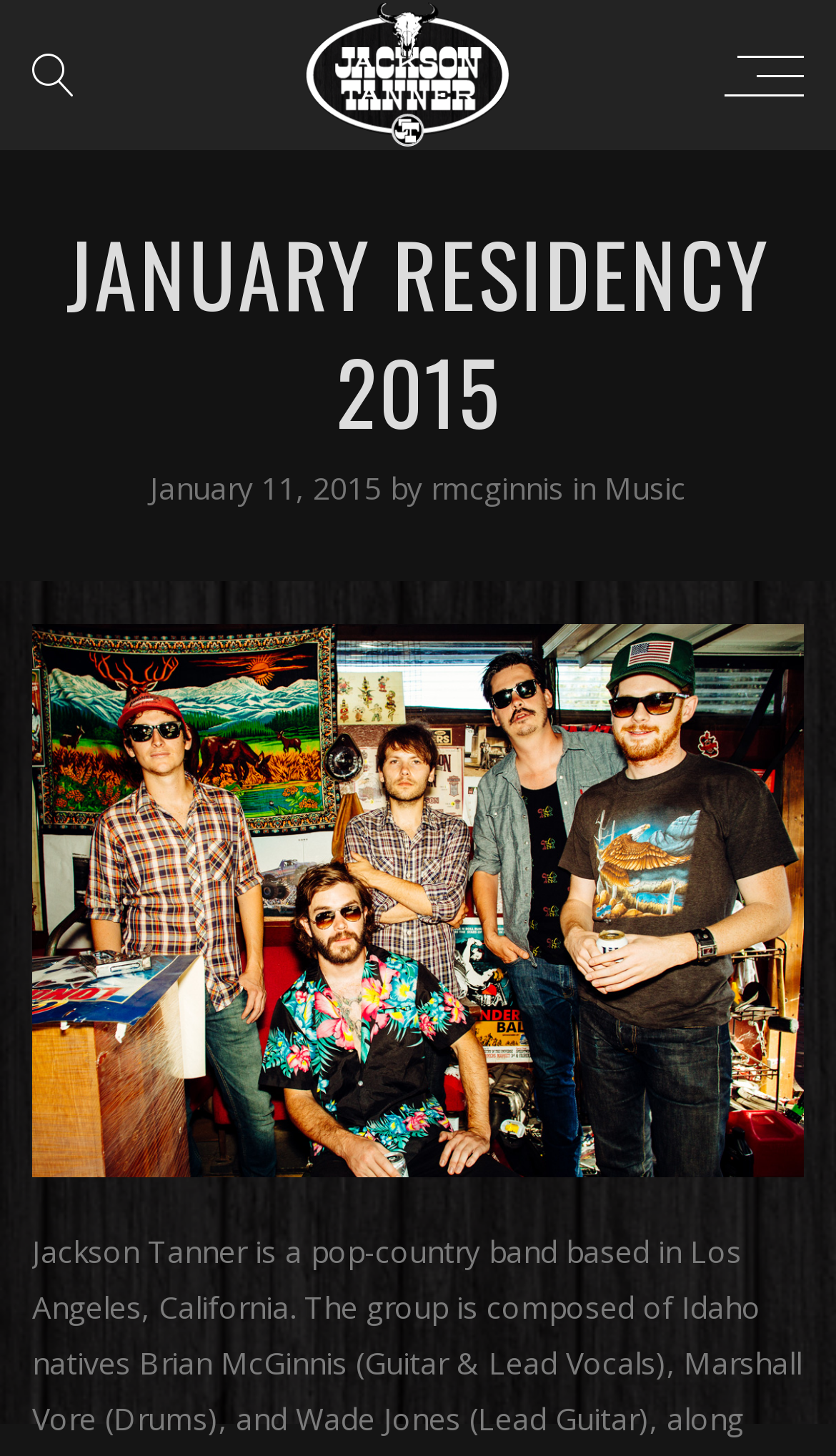Based on the image, please respond to the question with as much detail as possible:
What is the category of the webpage content?

The category of the webpage content can be inferred from the link element with the text 'Music' which is located at the bottom of the webpage, indicating that the webpage is related to music.